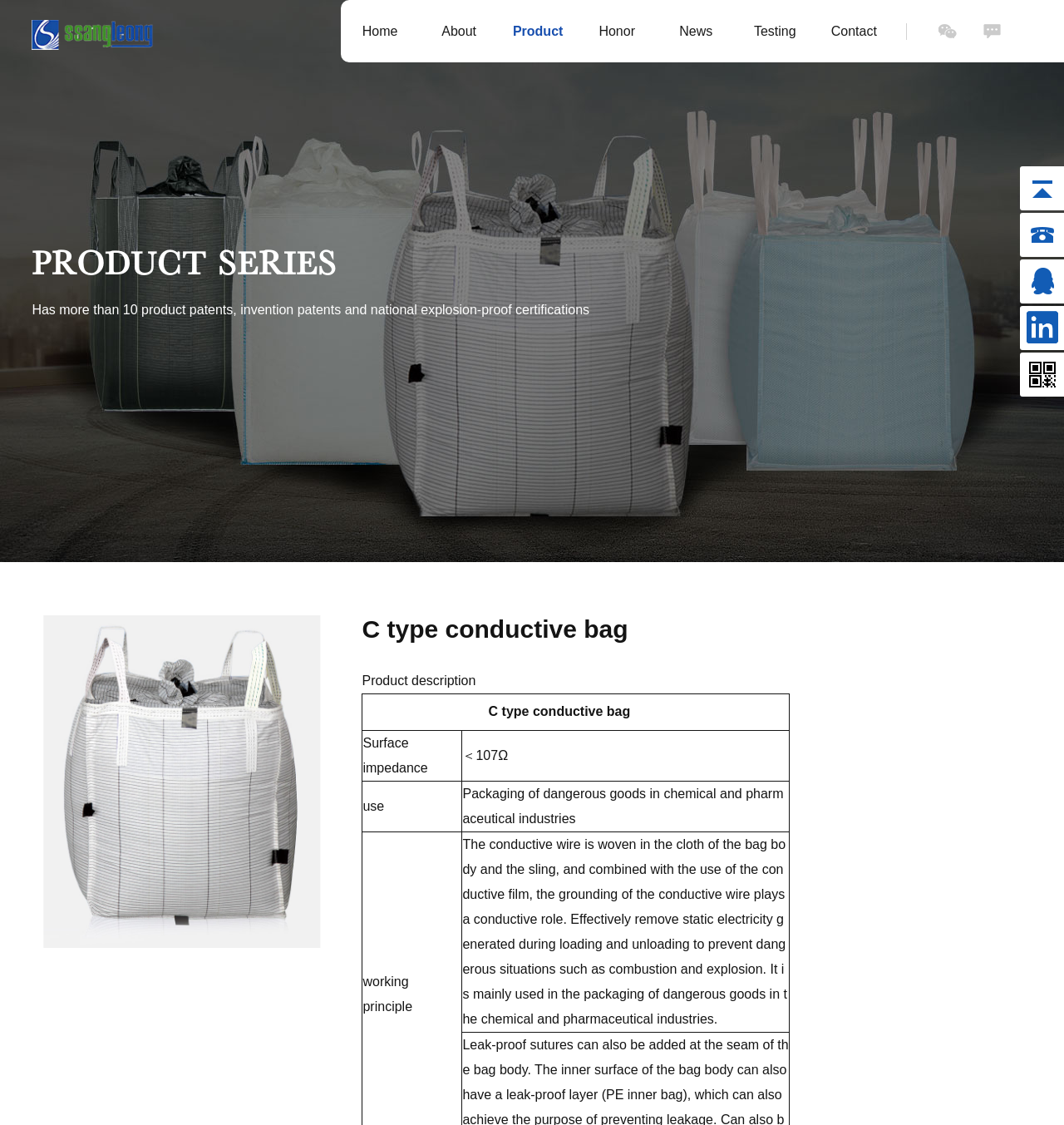Based on the image, please elaborate on the answer to the following question:
What is the main use of the C type conductive bag?

The main use of the C type conductive bag can be found in the table below the product description, where it is listed as 'Packaging of dangerous goods in chemical and pharmaceutical industries' in the 'use' row.